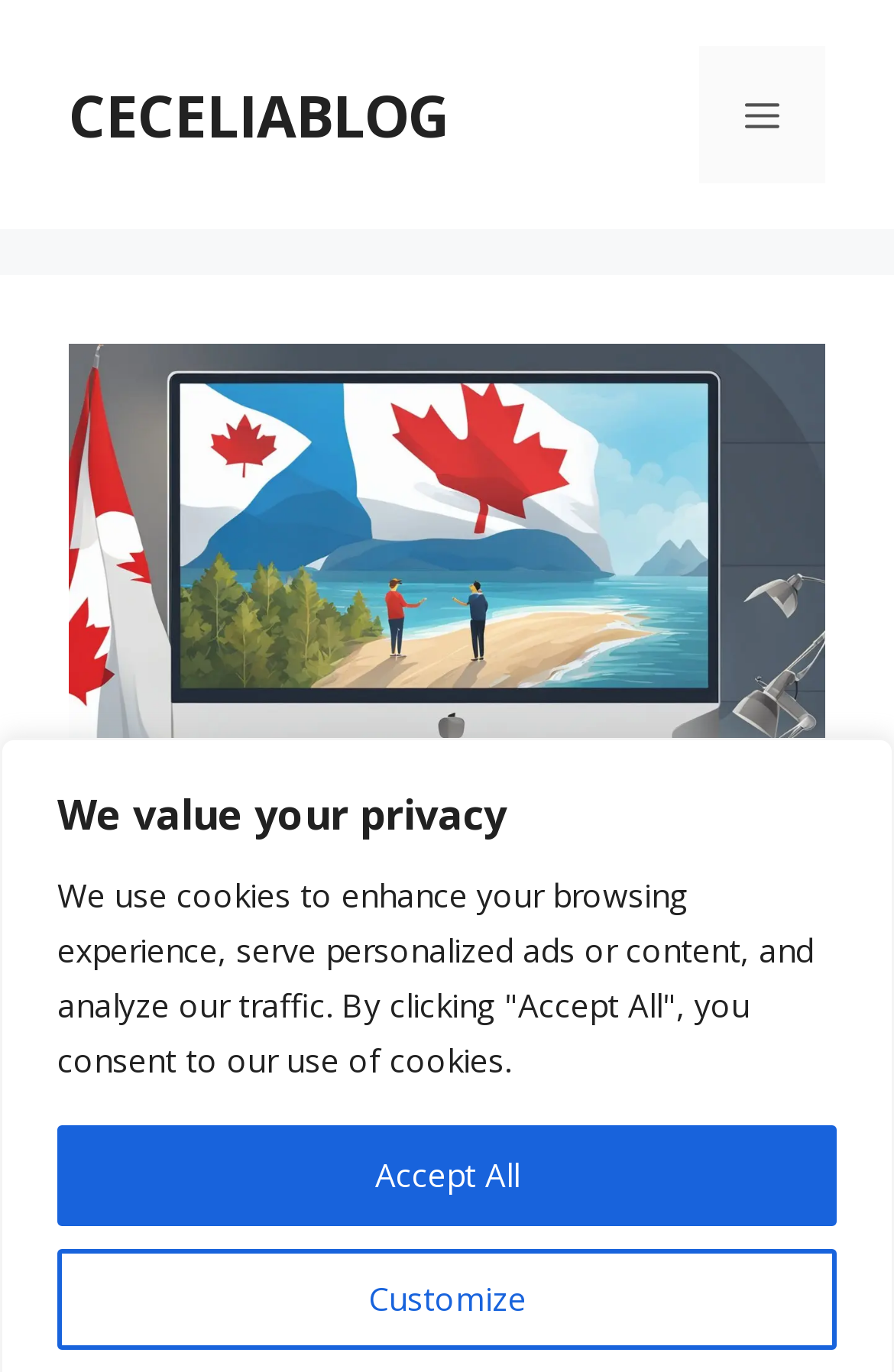Respond to the following query with just one word or a short phrase: 
What is the topic of the guide on this webpage?

Online dating in Canada